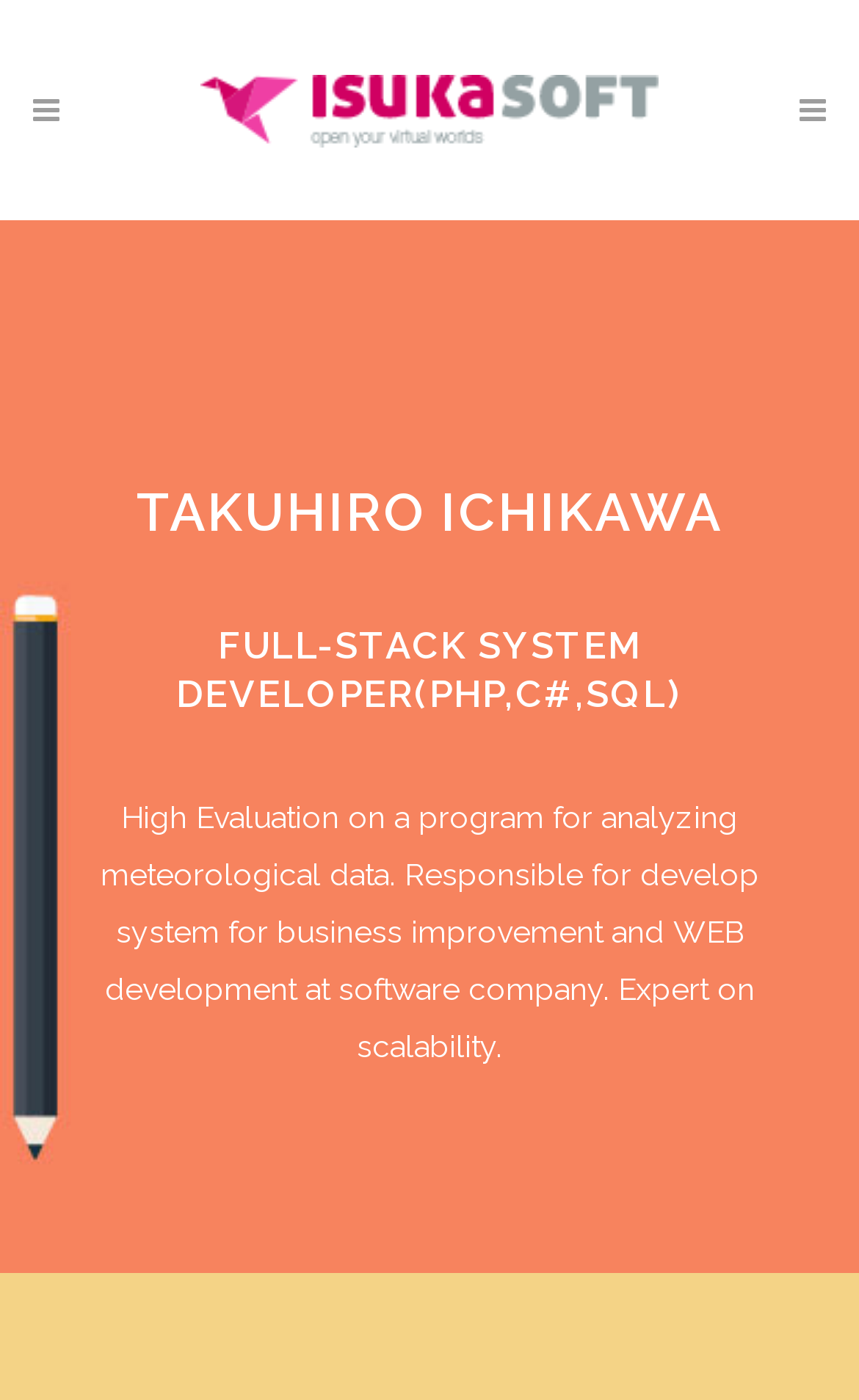Provide an in-depth caption for the webpage.

The webpage is about ISUKASOFT, specifically about TAKUHIRO ICHIKAWA, a full-stack system developer. At the top left, there is a logo image with a link. On the top right, there is a small icon with a link, possibly a social media or navigation button. 

Below the top section, there is a main content area that takes up most of the page. In this area, the developer's name, TAKUHIRO ICHIKAWA, is prominently displayed in a heading. Below the name, there is another heading that describes the developer's profession as a full-stack system developer with expertise in PHP, C#, and SQL. 

Under the headings, there is a paragraph of text that summarizes the developer's experience and skills. The text mentions that the developer received high evaluation for a program analyzing meteorological data and has experience in developing systems for business improvement and web development at a software company, with expertise in scalability.